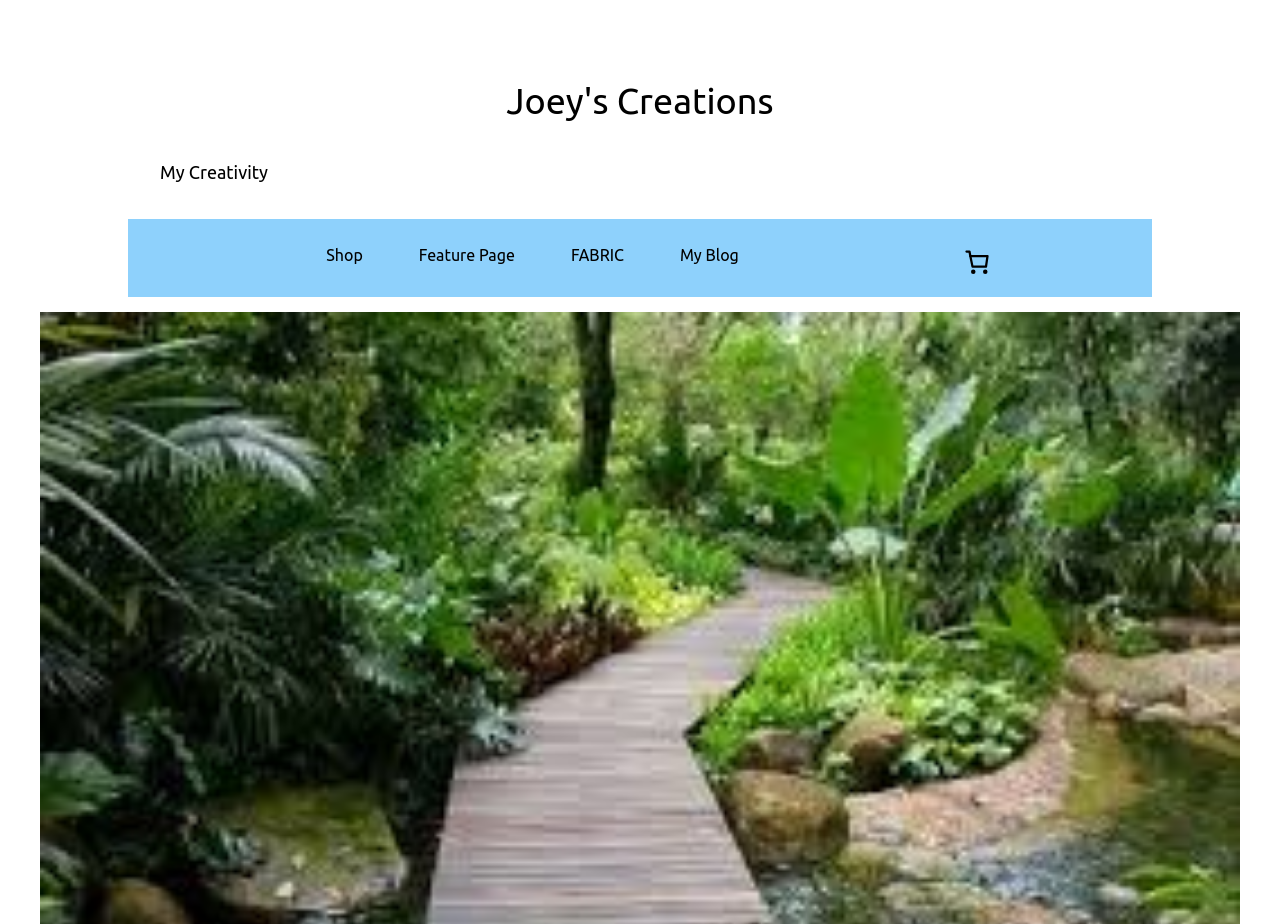Give a one-word or one-phrase response to the question:
What is the total price of the items in the cart?

$0.00